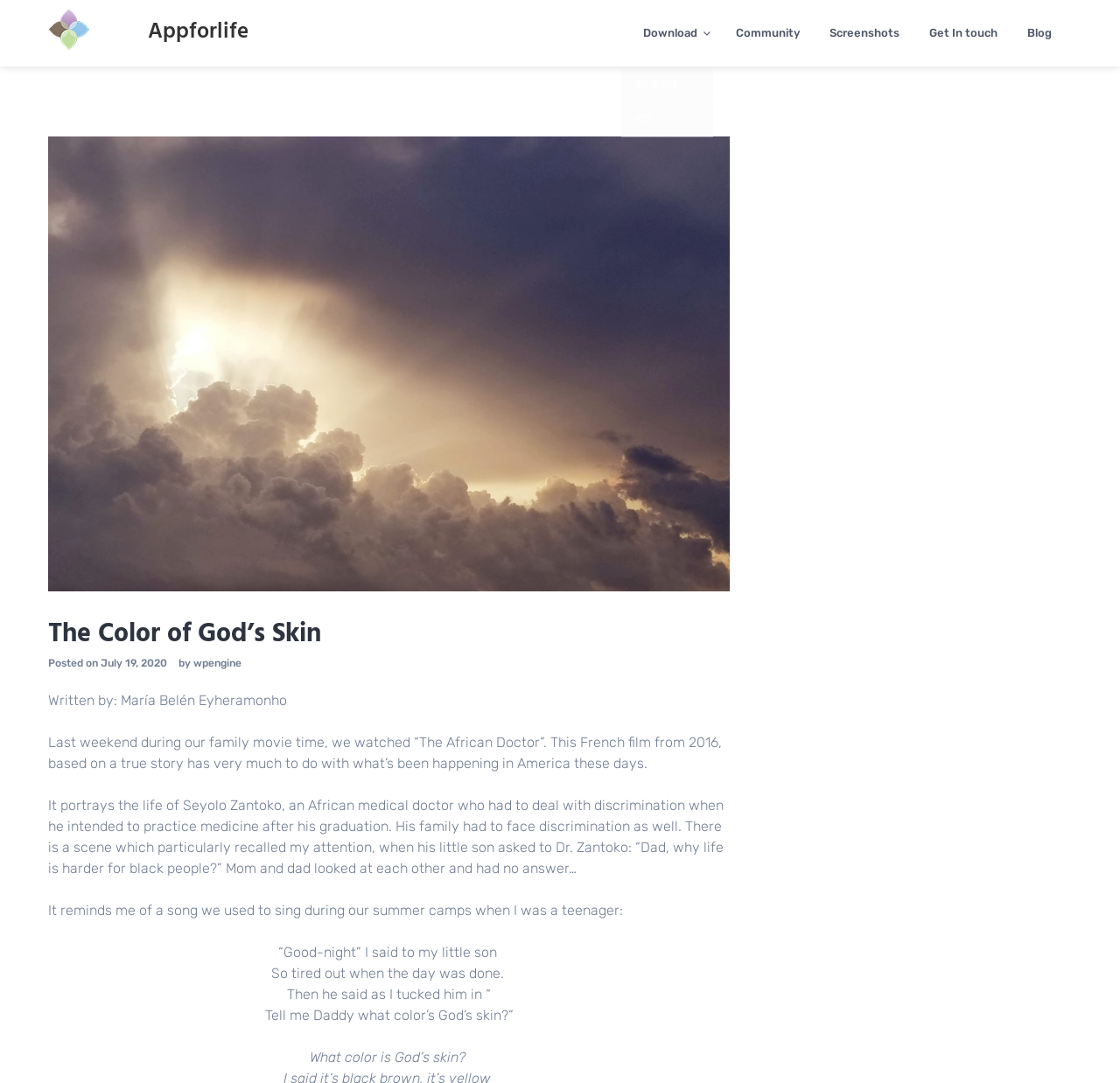Kindly determine the bounding box coordinates of the area that needs to be clicked to fulfill this instruction: "Go to Home page".

None